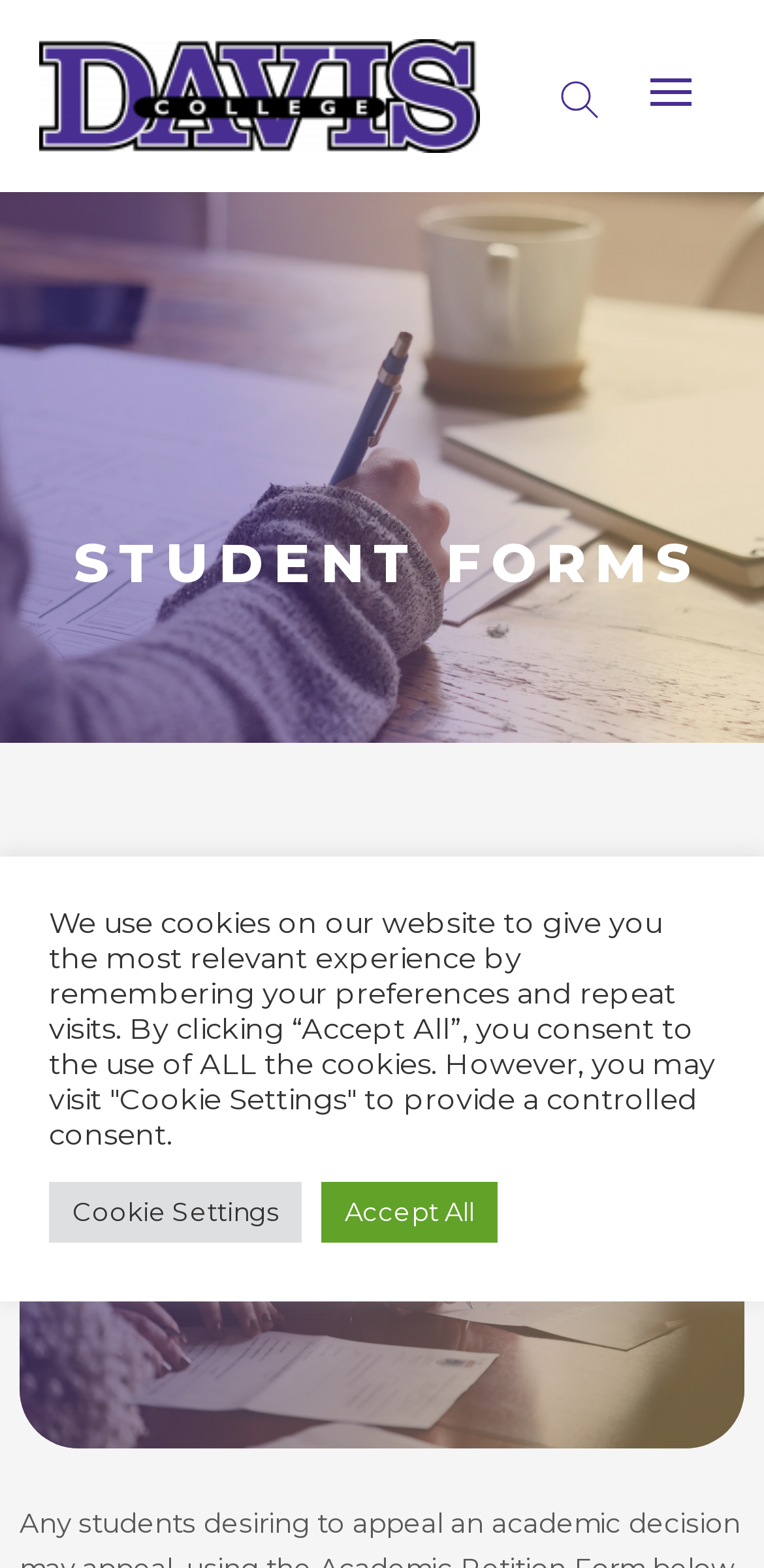Give a concise answer using only one word or phrase for this question:
What is the logo of Davis College?

Davis College Logo